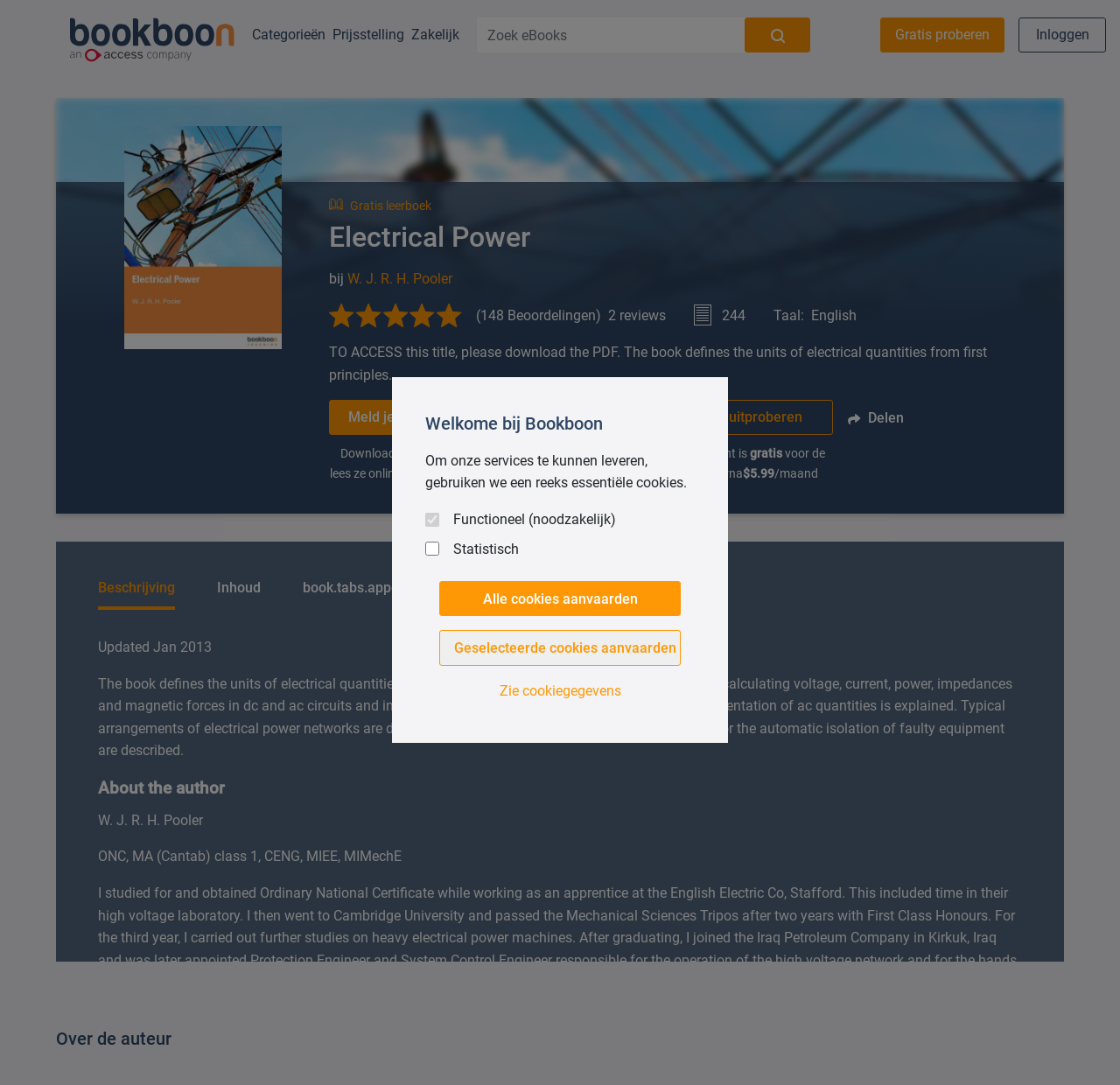Show the bounding box coordinates for the HTML element described as: "Alle cookies aanvaarden".

[0.392, 0.536, 0.608, 0.568]